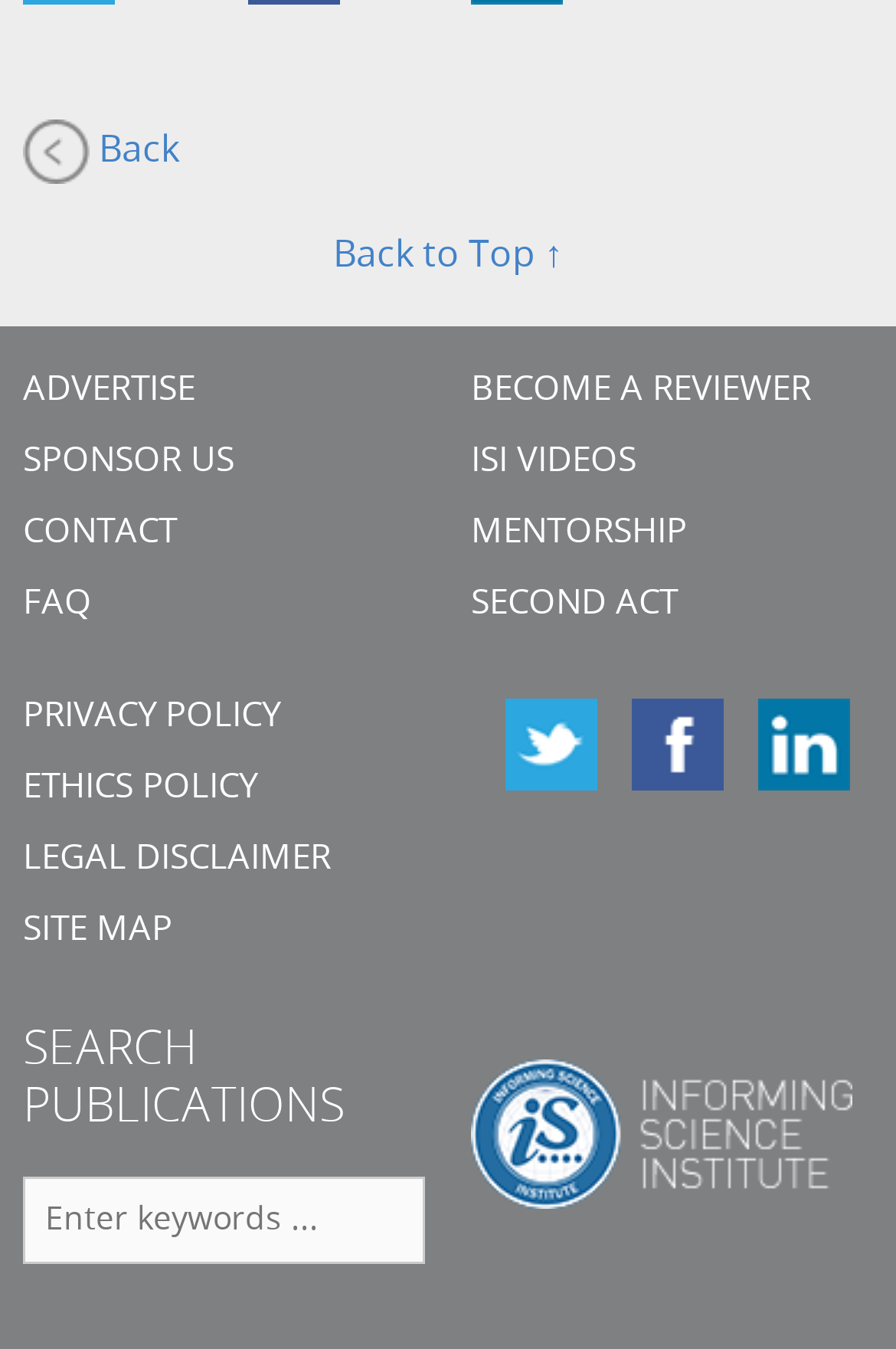Based on what you see in the screenshot, provide a thorough answer to this question: How many columns of links are there?

I determined the number of columns of links by looking at the x-coordinates of the links, which indicate that there are two columns of links, one on the left and one on the right.